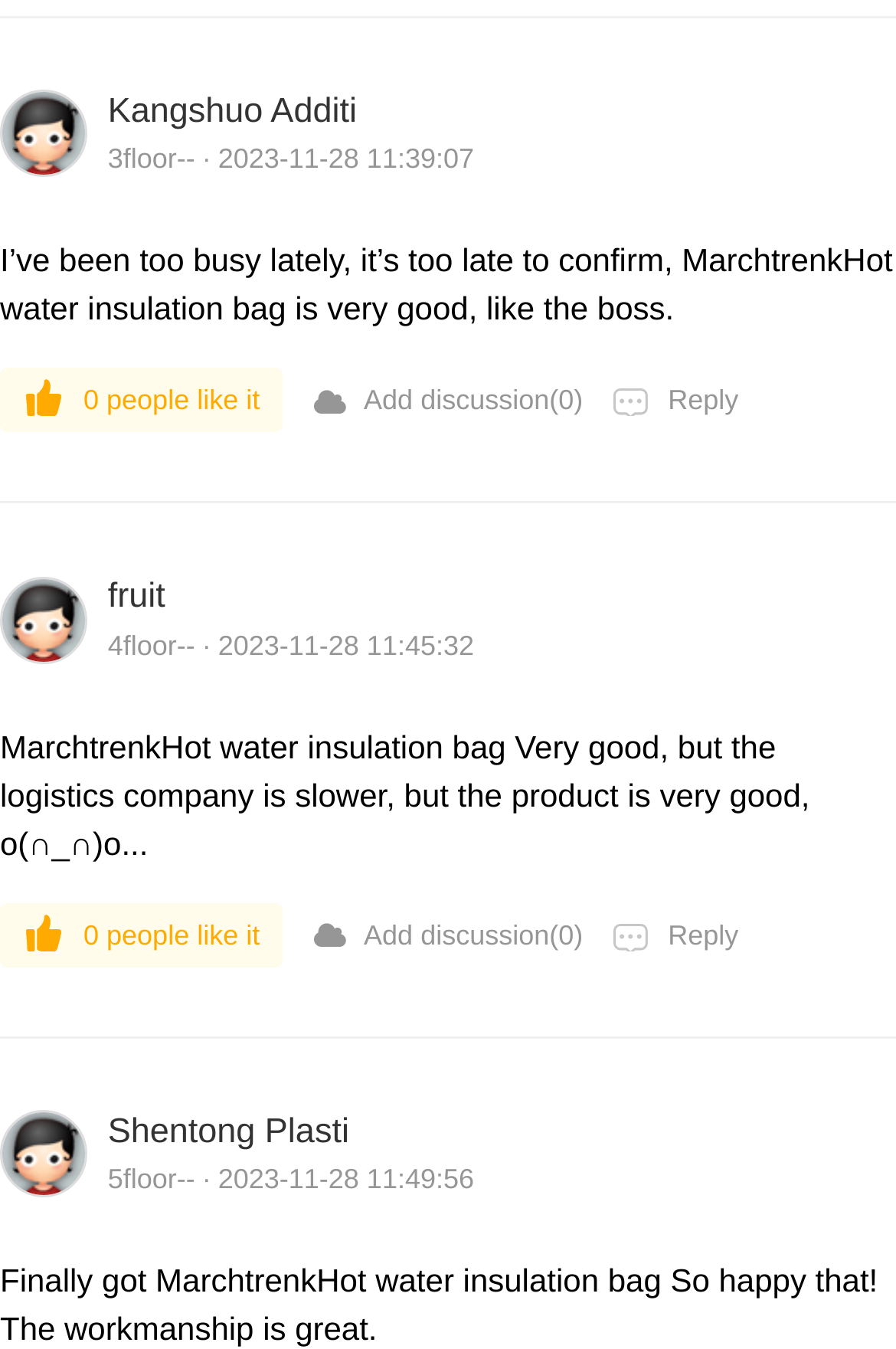What is the latest comment timestamp?
Carefully analyze the image and provide a detailed answer to the question.

I looked for the latest timestamp in the StaticText elements that contain the word 'floor'. The latest timestamp is 2023-11-28 11:49:56, which is associated with the 5th floor comment.